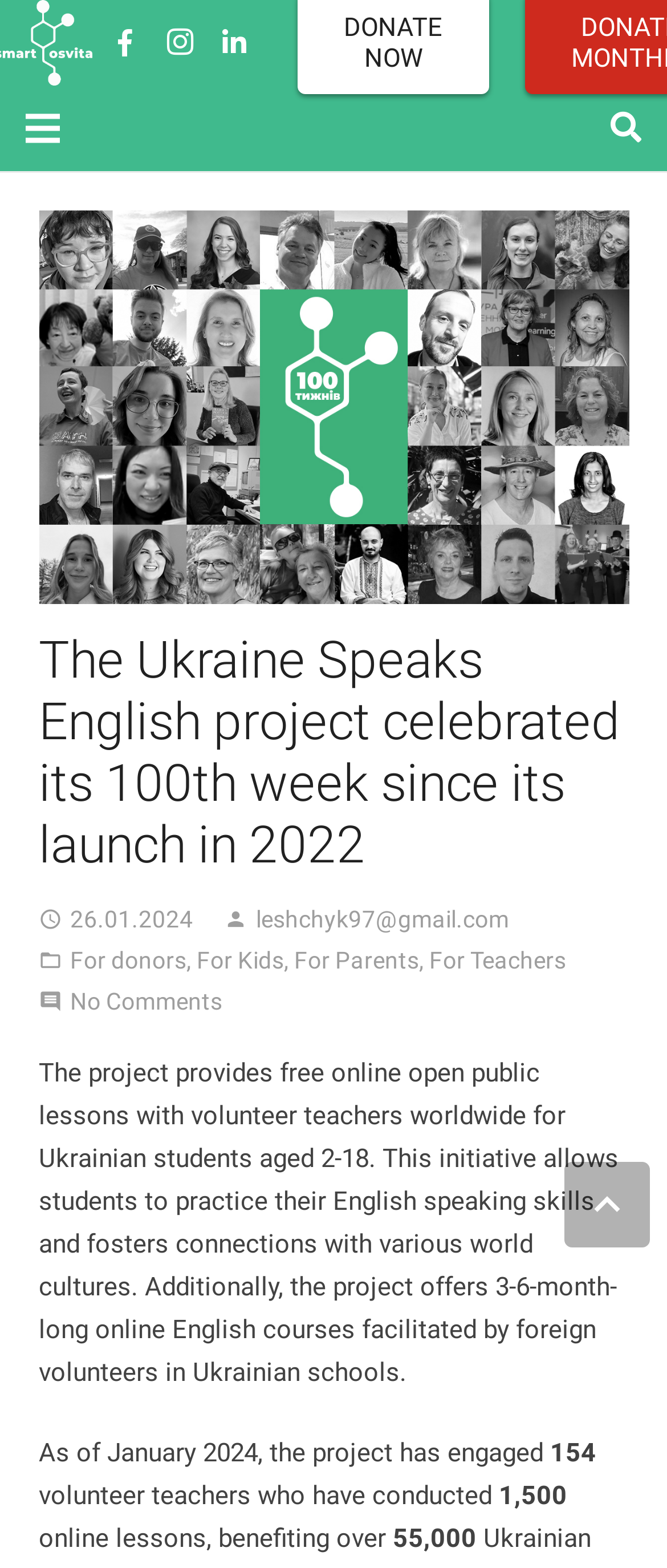Utilize the information from the image to answer the question in detail:
What is the duration of the online English courses?

The project offers 3-6-month-long online English courses facilitated by foreign volunteers in Ukrainian schools, providing students with a comprehensive learning experience.